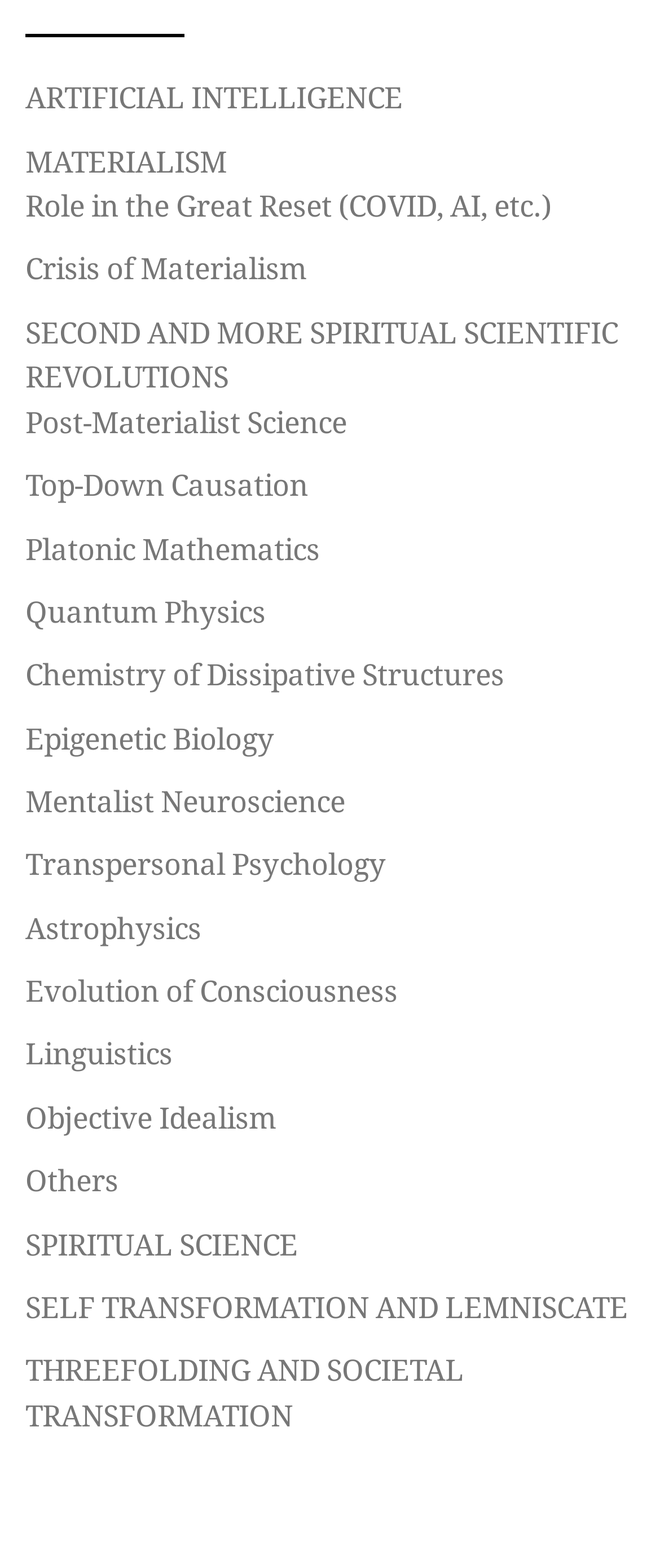Please answer the following question using a single word or phrase: 
How many links are related to science?

At least 7